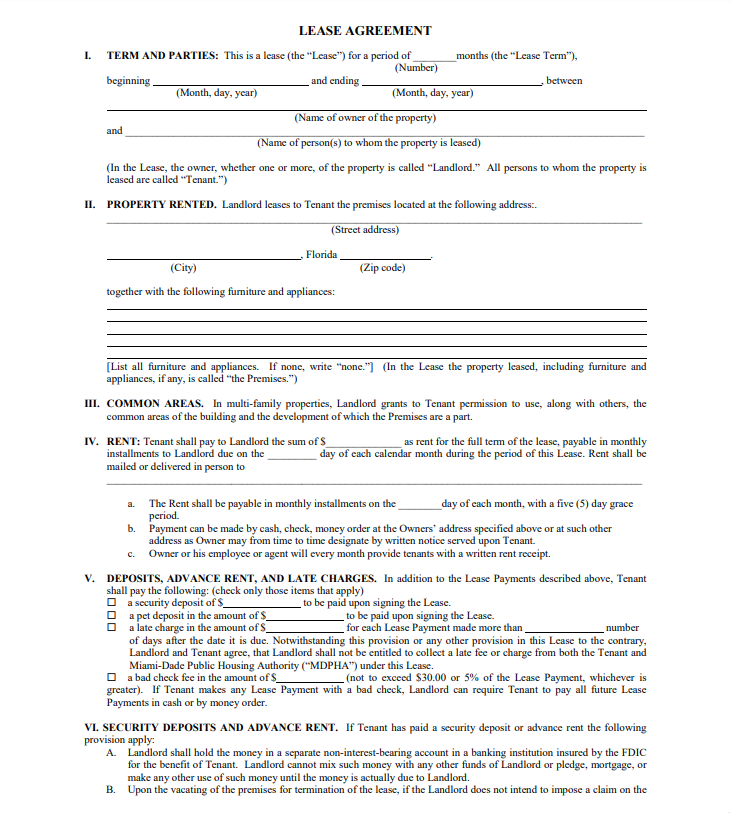Could you please study the image and provide a detailed answer to the question:
What sections are included in the lease agreement?

The lease agreement includes key sections such as 'Term and Parties', 'Property Rented', 'Common Areas', 'Rent', 'Deposits, Advance Rent, and Late Charges', and 'Security Deposits and Advance Rent', which provide spaces for vital information.